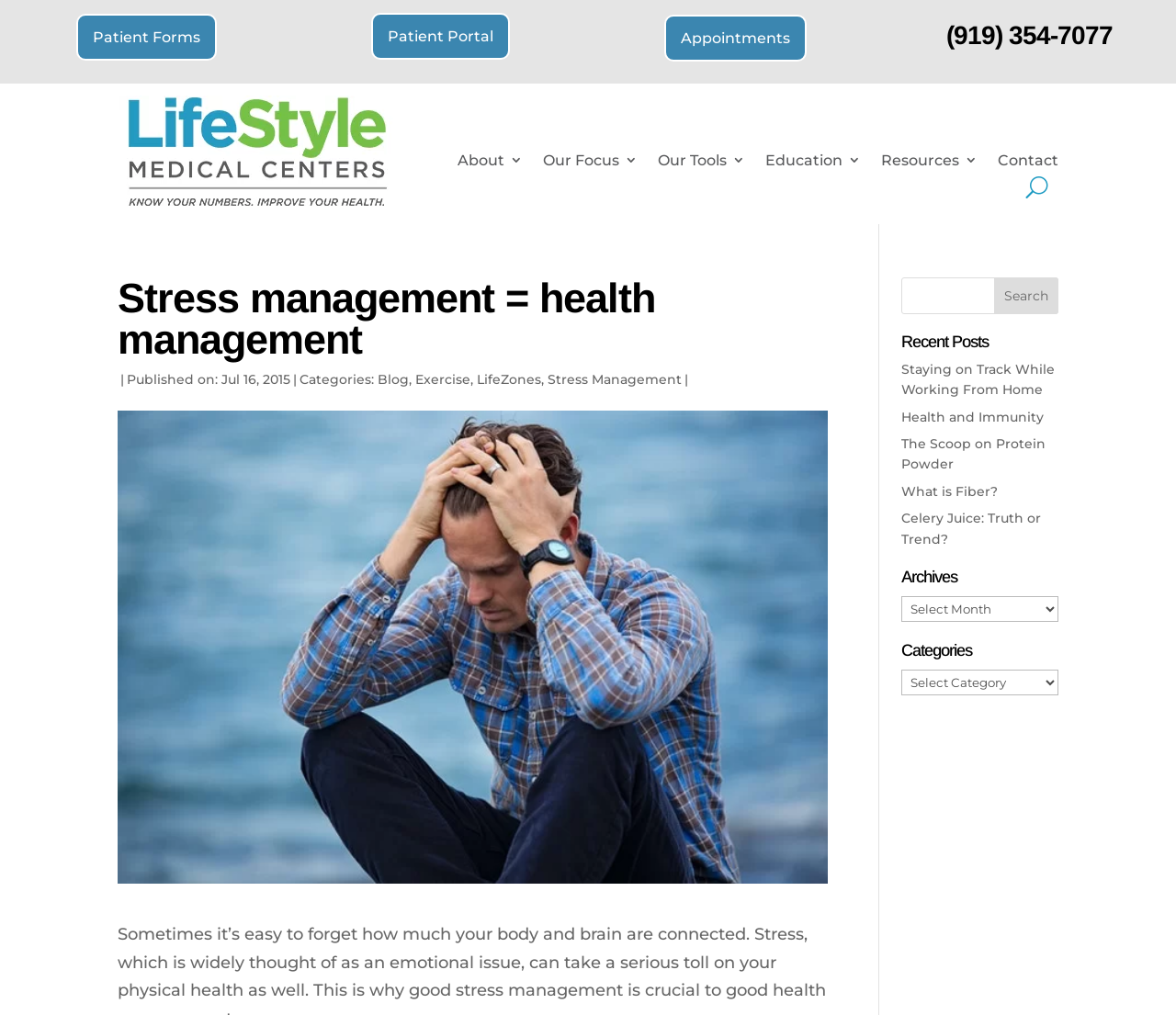Utilize the information from the image to answer the question in detail:
What is the first link in the top navigation menu?

I examined the link elements in the top navigation menu and found that the first link has the text 'Patient Forms' and bounding box coordinates [0.065, 0.014, 0.185, 0.06].